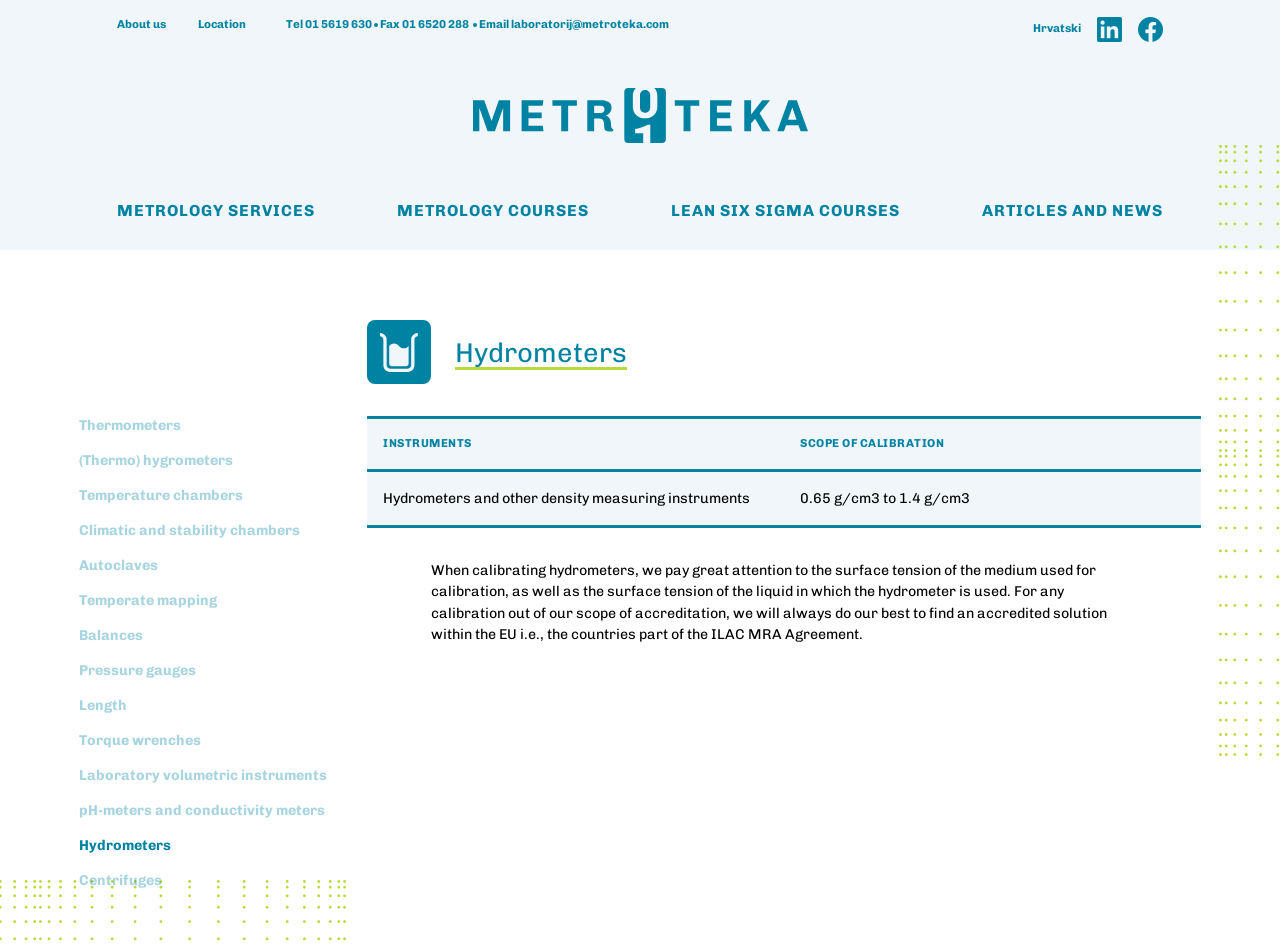Specify the bounding box coordinates of the element's region that should be clicked to achieve the following instruction: "Click on Email laboratorij@metroteka.com". The bounding box coordinates consist of four float numbers between 0 and 1, in the format [left, top, right, bottom].

[0.374, 0.018, 0.523, 0.037]